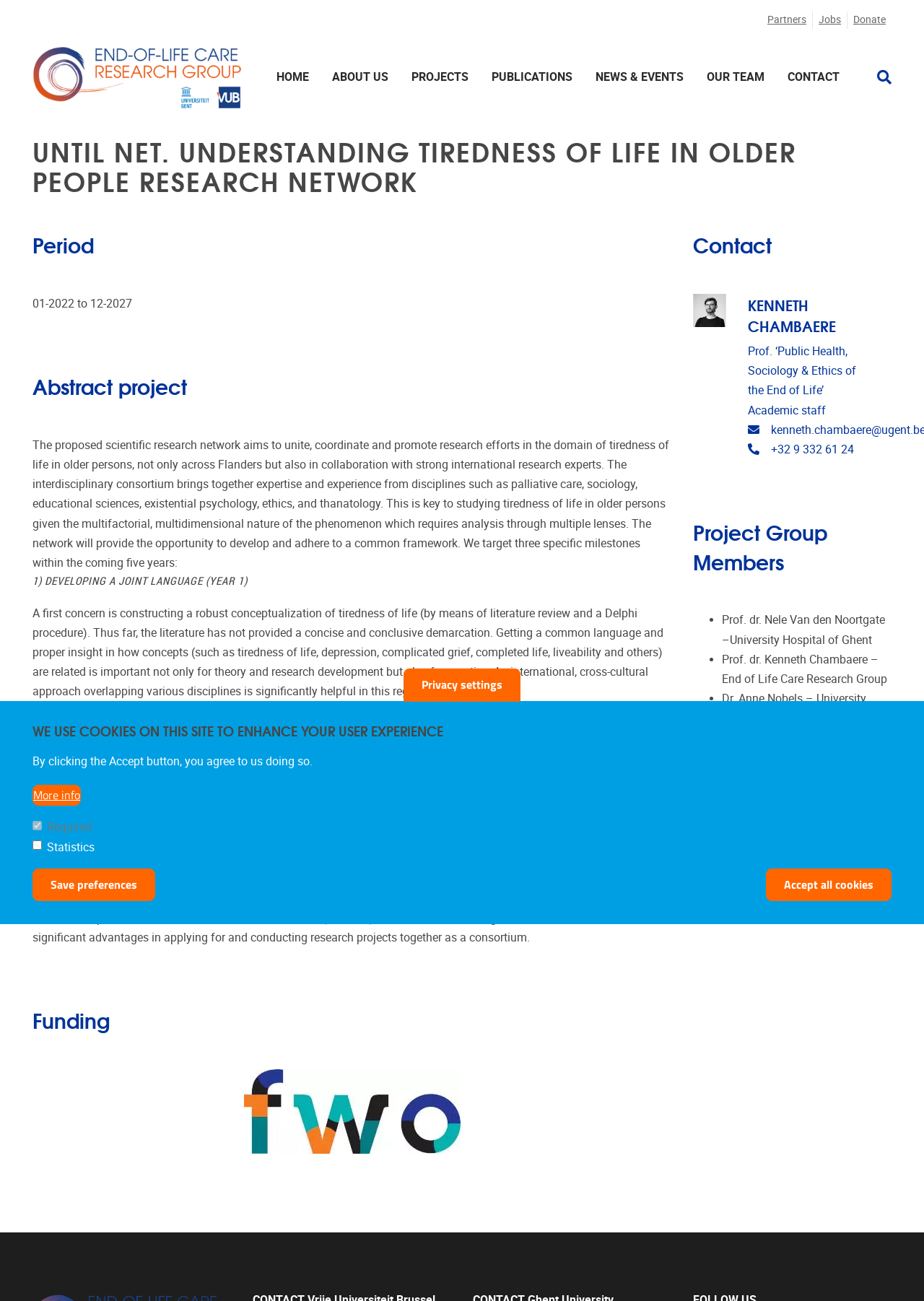Can you provide the bounding box coordinates for the element that should be clicked to implement the instruction: "Click the 'KENNETH CHAMBAERE' link"?

[0.75, 0.226, 0.965, 0.353]